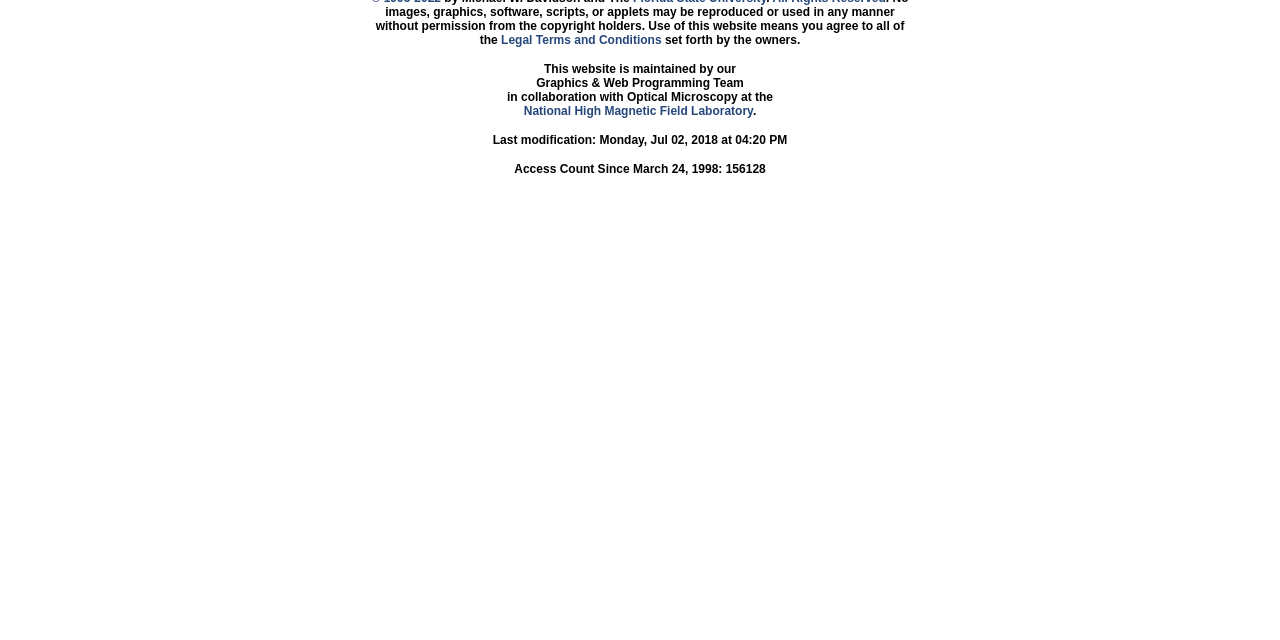Given the webpage screenshot, identify the bounding box of the UI element that matches this description: "login".

None